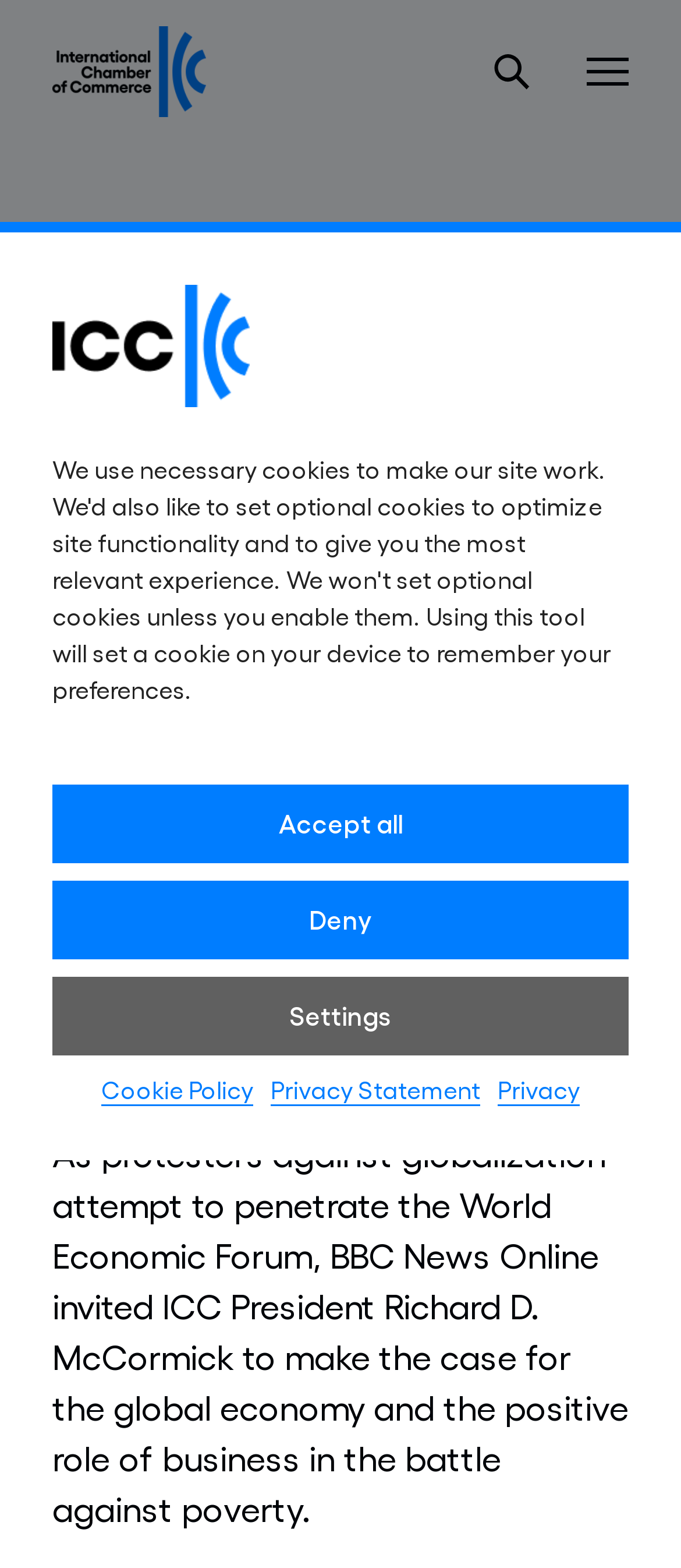Specify the bounding box coordinates of the element's area that should be clicked to execute the given instruction: "Read the article". The coordinates should be four float numbers between 0 and 1, i.e., [left, top, right, bottom].

[0.077, 0.192, 0.923, 0.459]